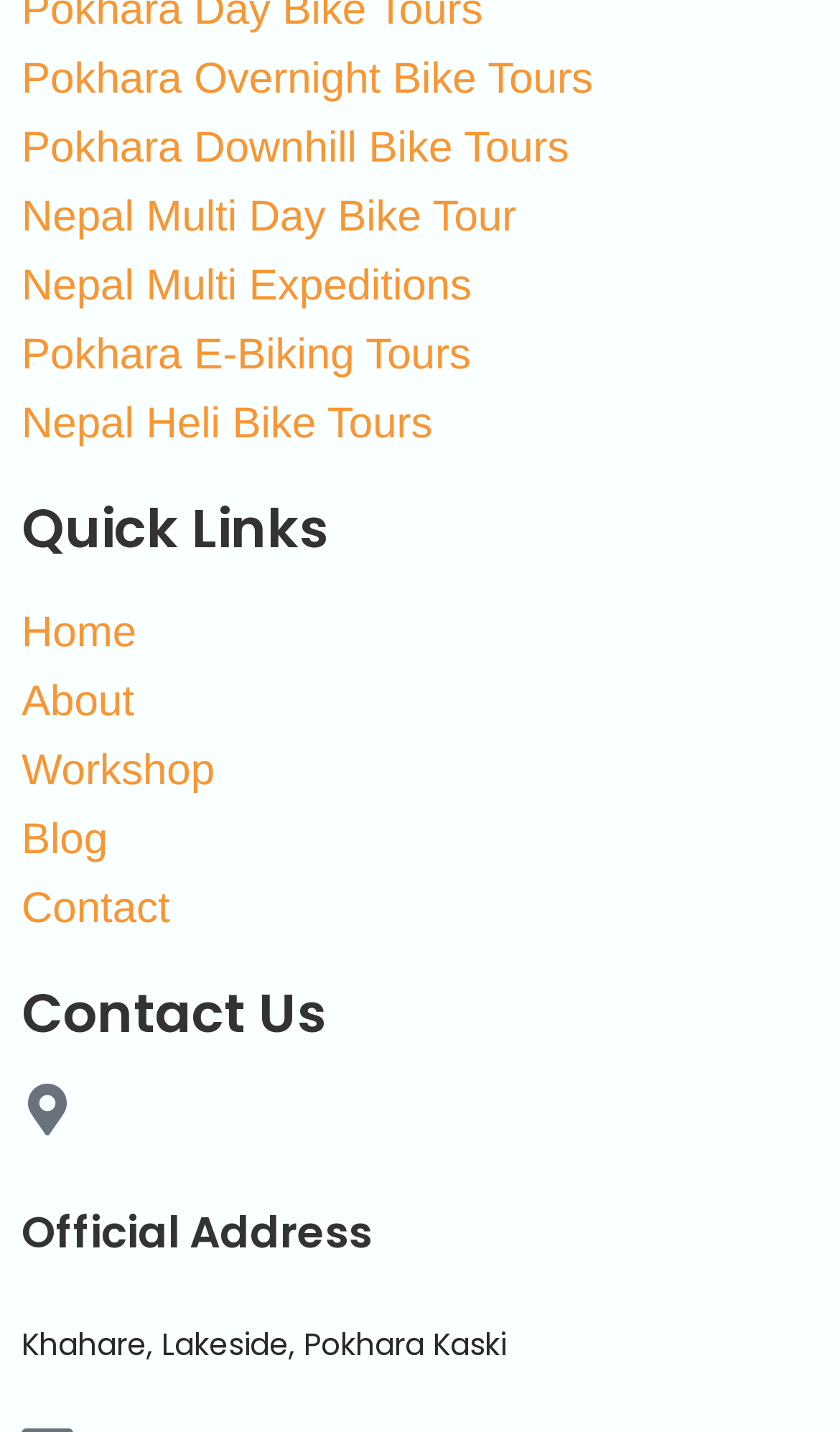Pinpoint the bounding box coordinates of the element that must be clicked to accomplish the following instruction: "go to About page". The coordinates should be in the format of four float numbers between 0 and 1, i.e., [left, top, right, bottom].

[0.026, 0.467, 0.974, 0.515]